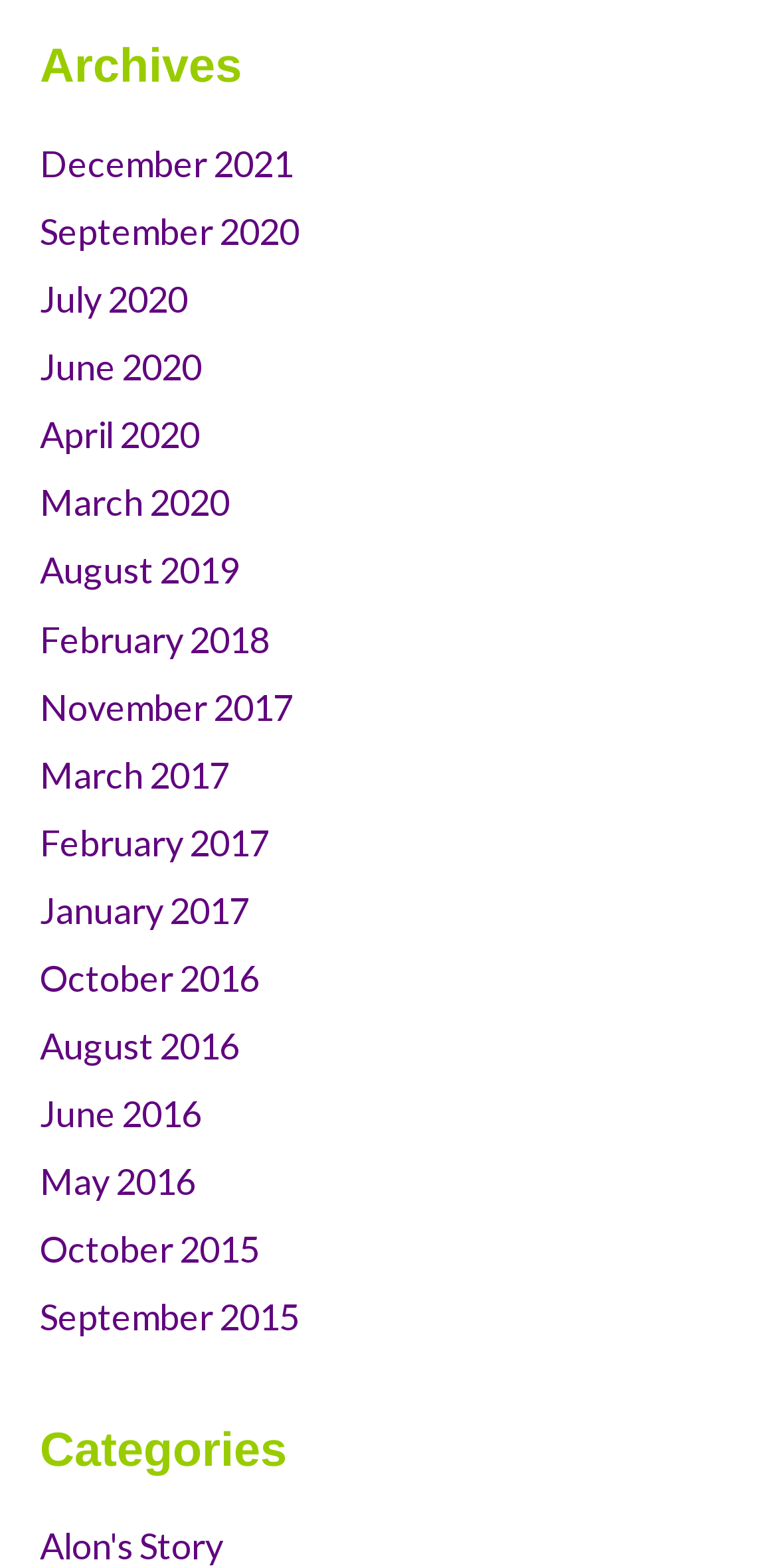Identify the bounding box coordinates of the clickable region to carry out the given instruction: "view archives".

[0.051, 0.025, 0.949, 0.062]